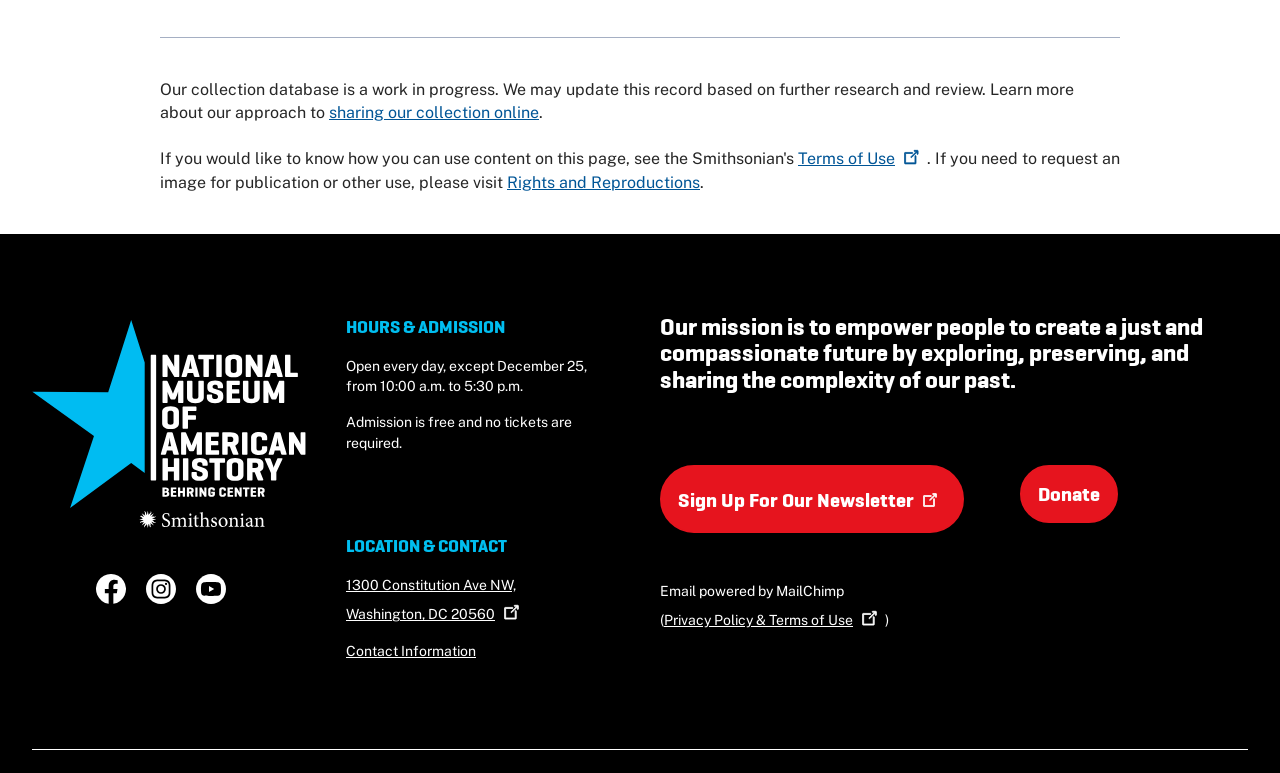What are the museum's hours of operation?
Could you answer the question with a detailed and thorough explanation?

I found the hours of operation by looking at the 'HOURS & ADMISSION' section, where it lists the museum's hours as 'Open every day, except December 25, from 10:00 a.m. to 5:30 p.m.'.